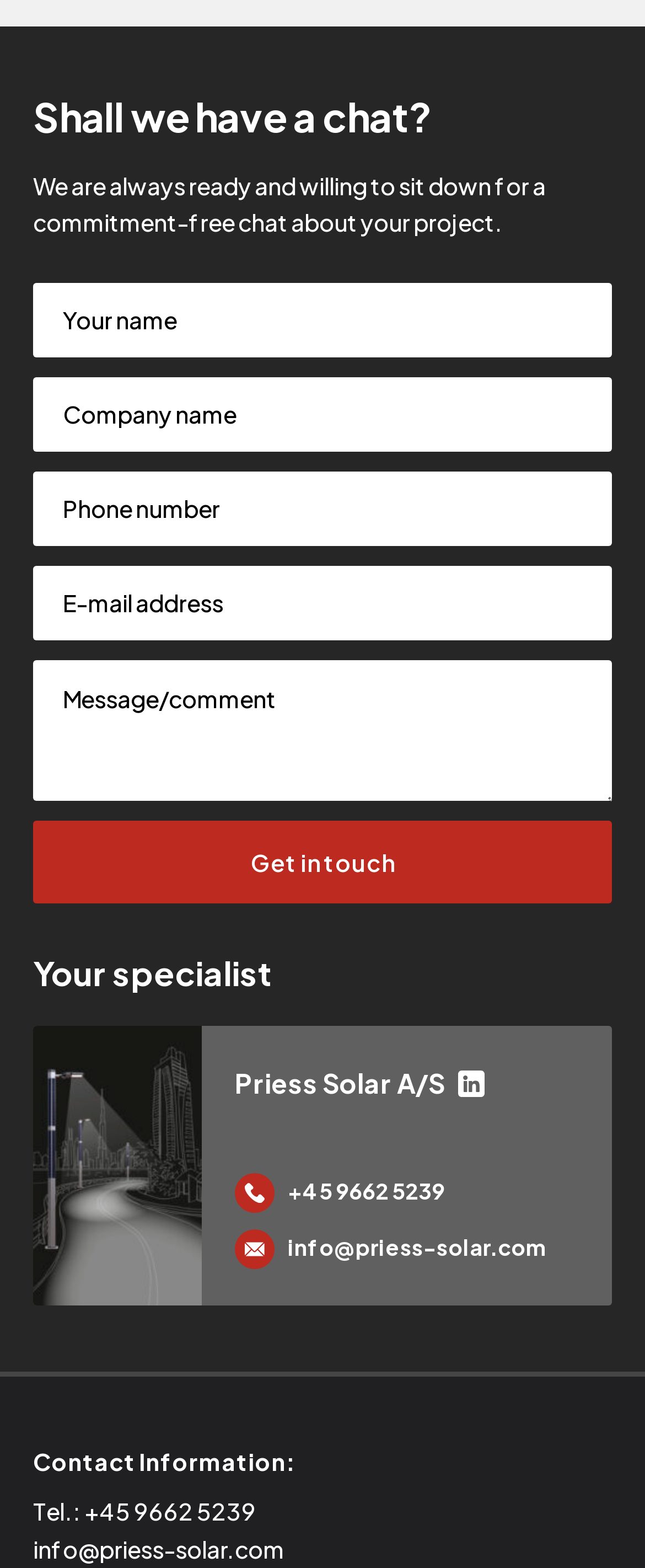What is the company name?
Answer briefly with a single word or phrase based on the image.

Priess Solar A/S